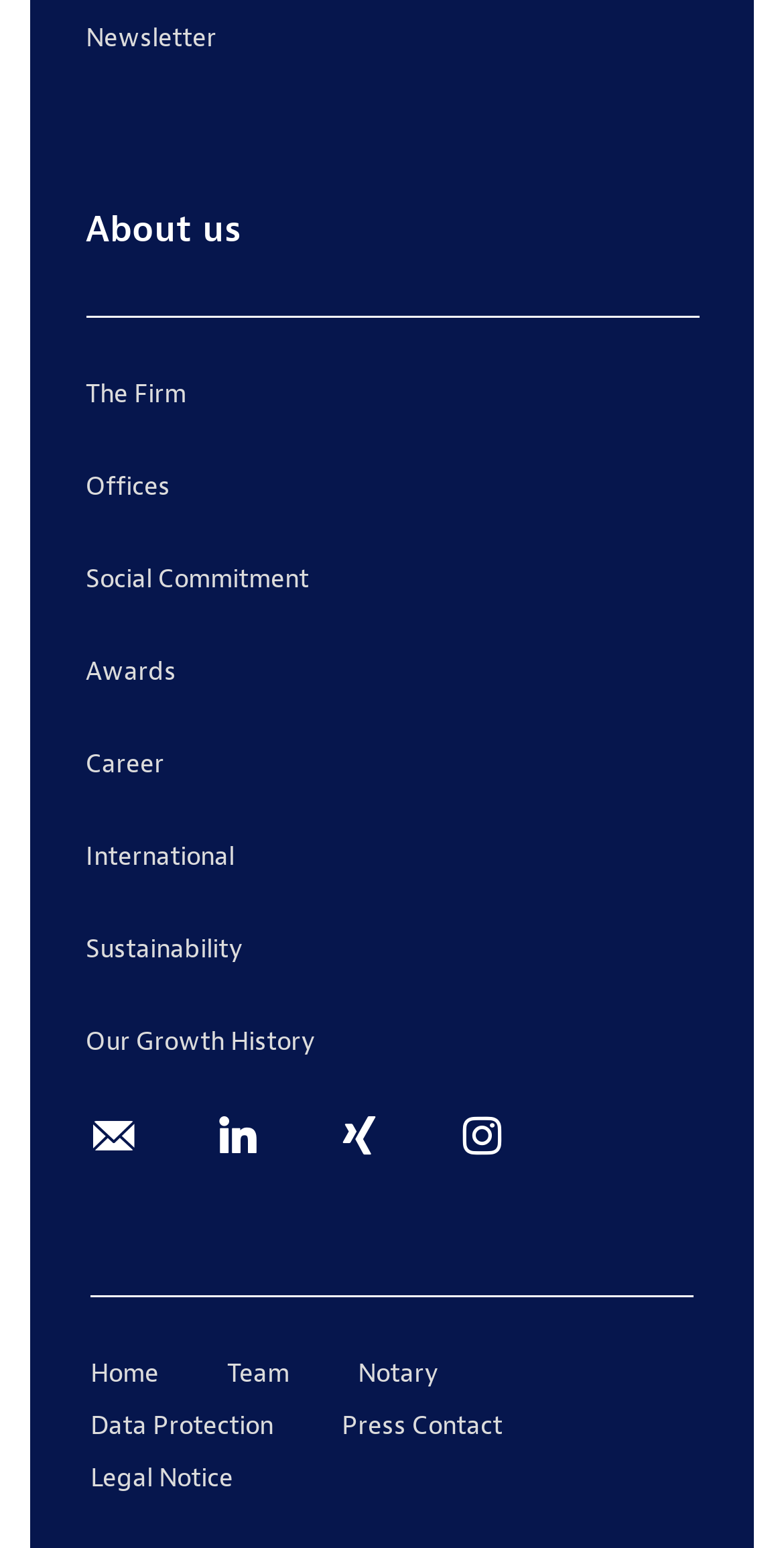Locate the bounding box coordinates of the segment that needs to be clicked to meet this instruction: "view career opportunities".

[0.109, 0.464, 0.891, 0.524]